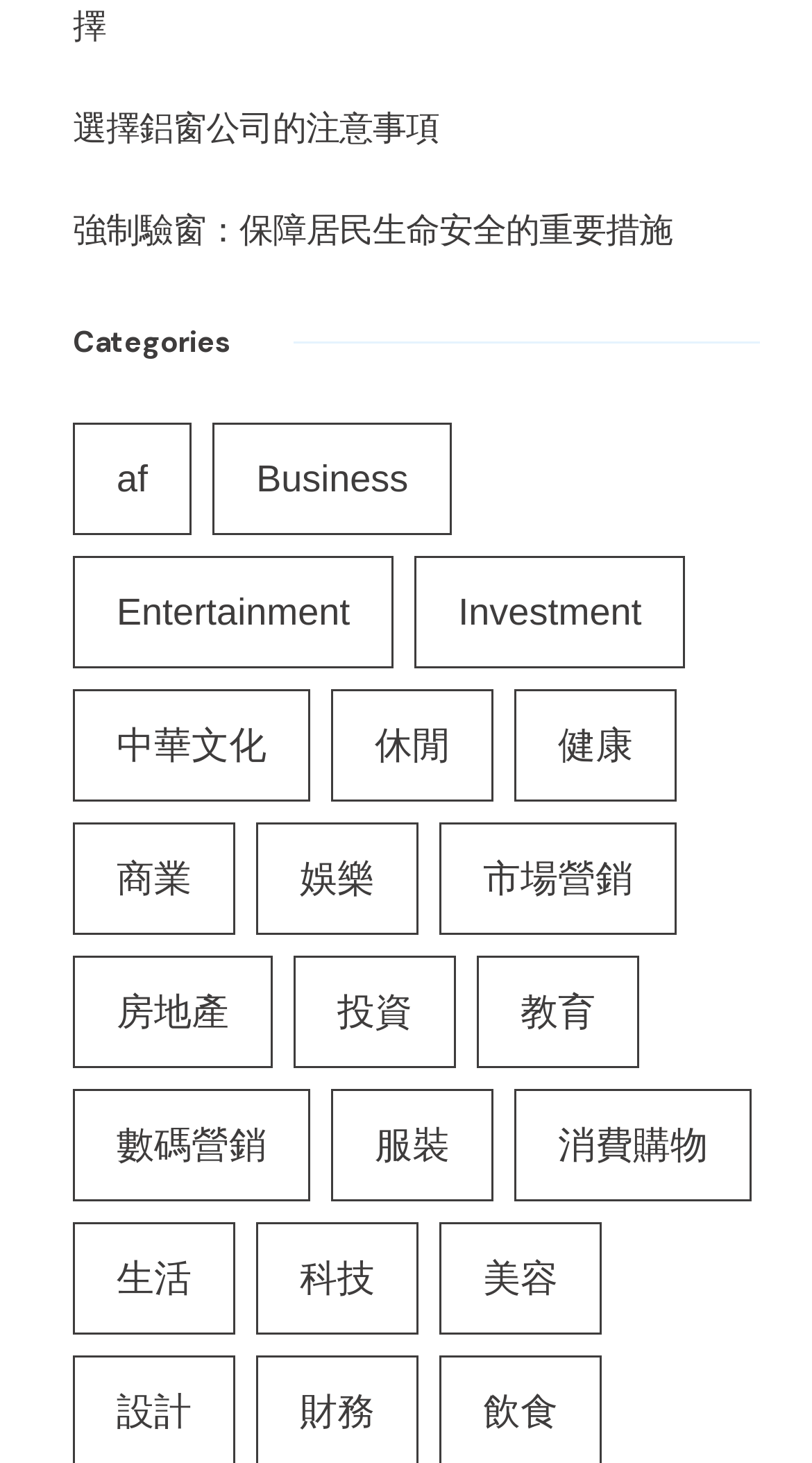Bounding box coordinates are specified in the format (top-left x, top-left y, bottom-right x, bottom-right y). All values are floating point numbers bounded between 0 and 1. Please provide the bounding box coordinate of the region this sentence describes: Business

[0.262, 0.289, 0.557, 0.366]